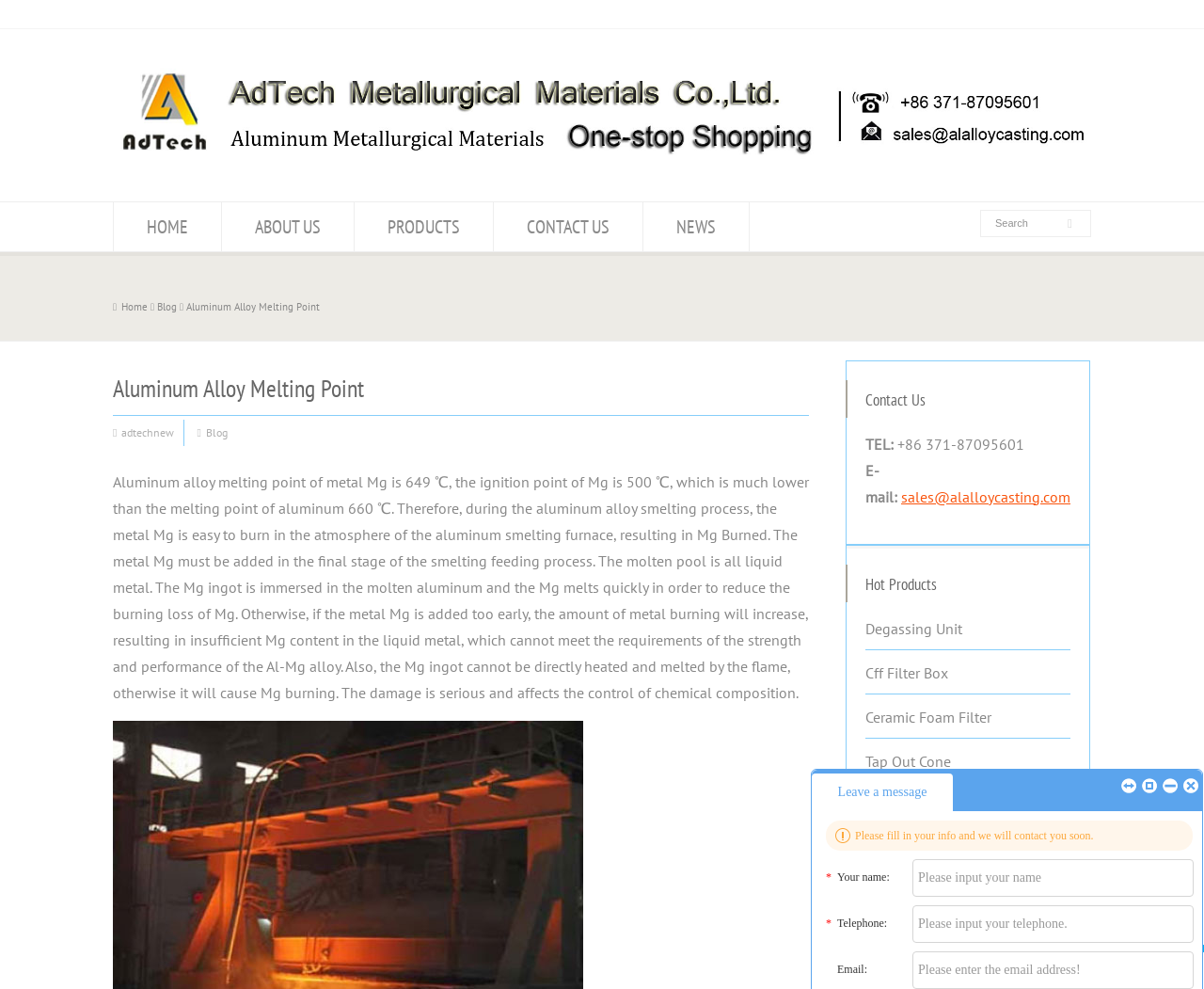What is the name of the product listed first under 'Hot Products'?
Look at the image and respond with a single word or a short phrase.

Degassing Unit